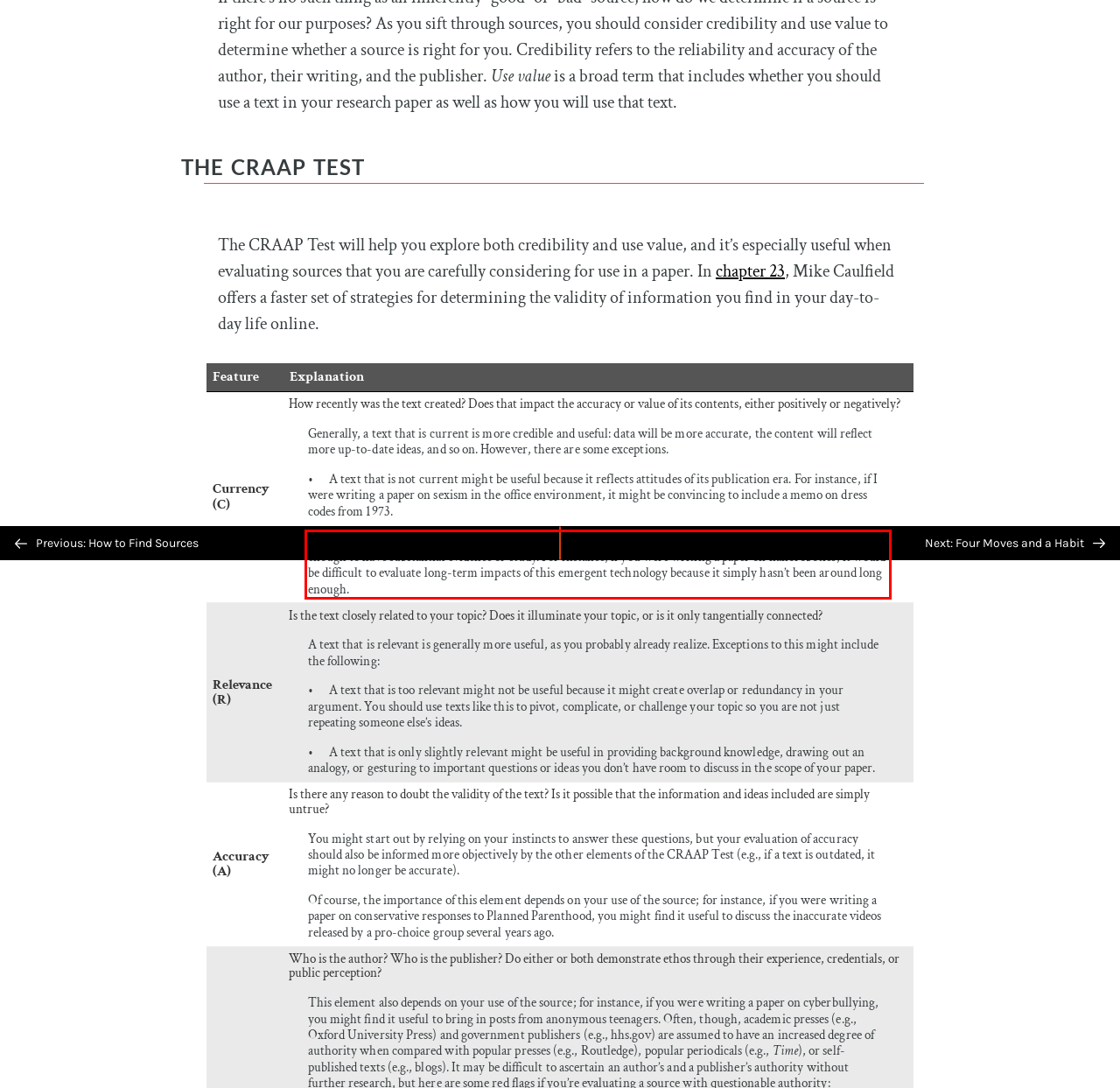Please use OCR to extract the text content from the red bounding box in the provided webpage screenshot.

• A text that is current might not be useful because the phenomena it discusses might not have existed long enough to have substantial evidence or study. For instance, if you were writing a paper on nanorobotics, it would be difficult to evaluate long-term impacts of this emergent technology because it simply hasn’t been around long enough.